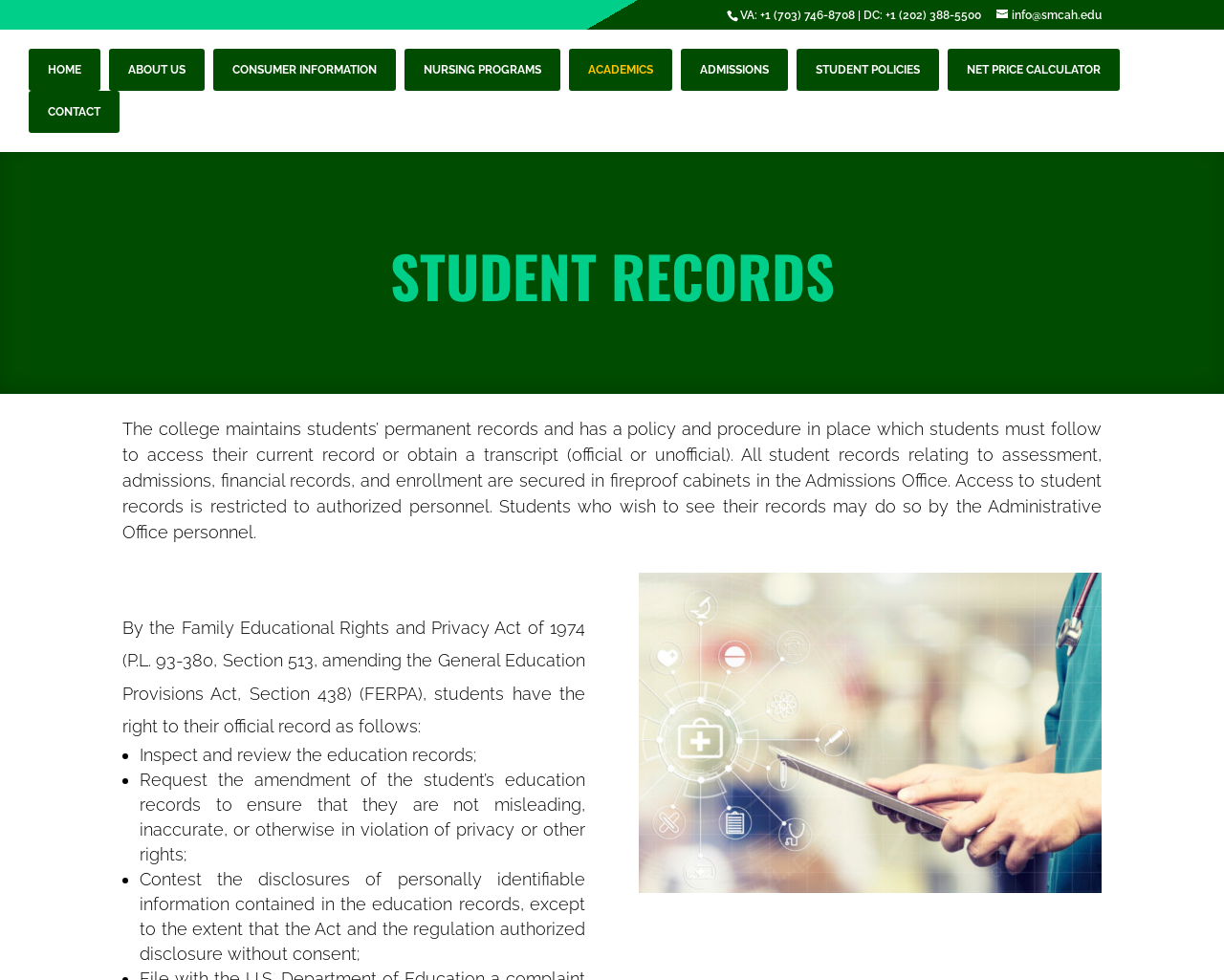What is the purpose of the student records?
Please analyze the image and answer the question with as much detail as possible.

The purpose of the student records can be inferred from the static text element that reads 'The college maintains students’ permanent records and has a policy and procedure in place which students must follow to access their current record or obtain a transcript (official or unofficial).' This text explains that the college maintains student records, which implies that the purpose of these records is to keep track of students' academic history.